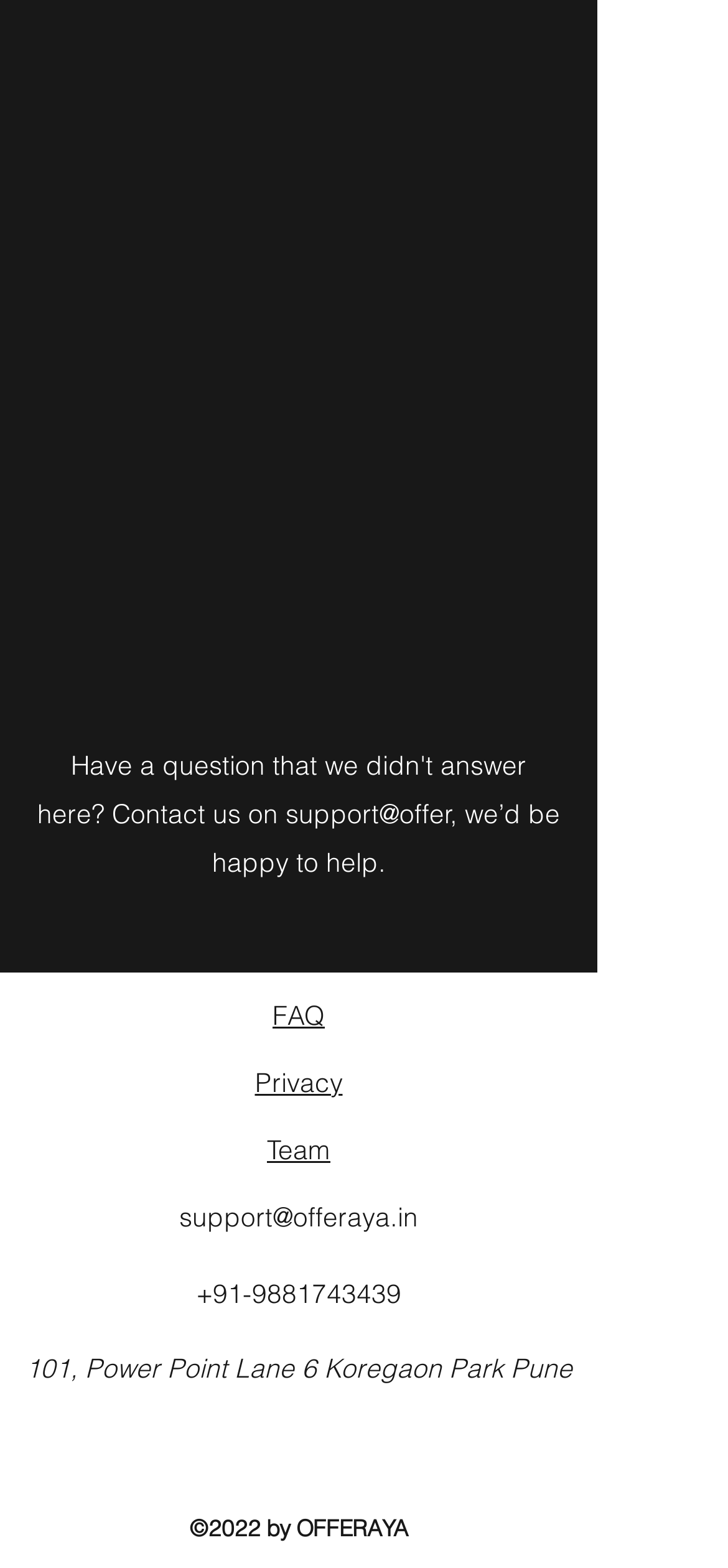Locate the coordinates of the bounding box for the clickable region that fulfills this instruction: "view FAQ".

[0.374, 0.636, 0.446, 0.658]